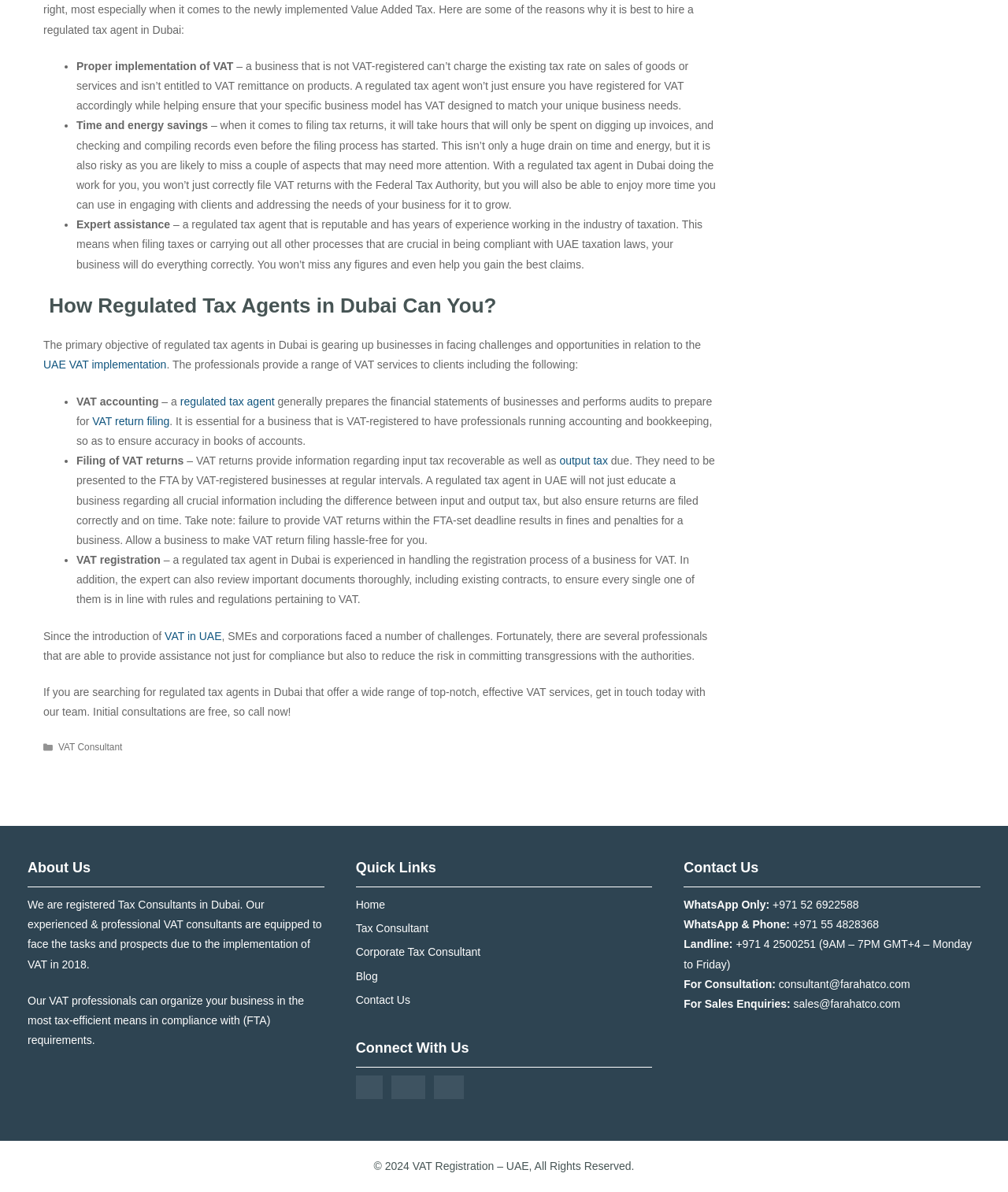Provide a single word or phrase answer to the question: 
How can a business contact the tax consultants?

Through WhatsApp or phone